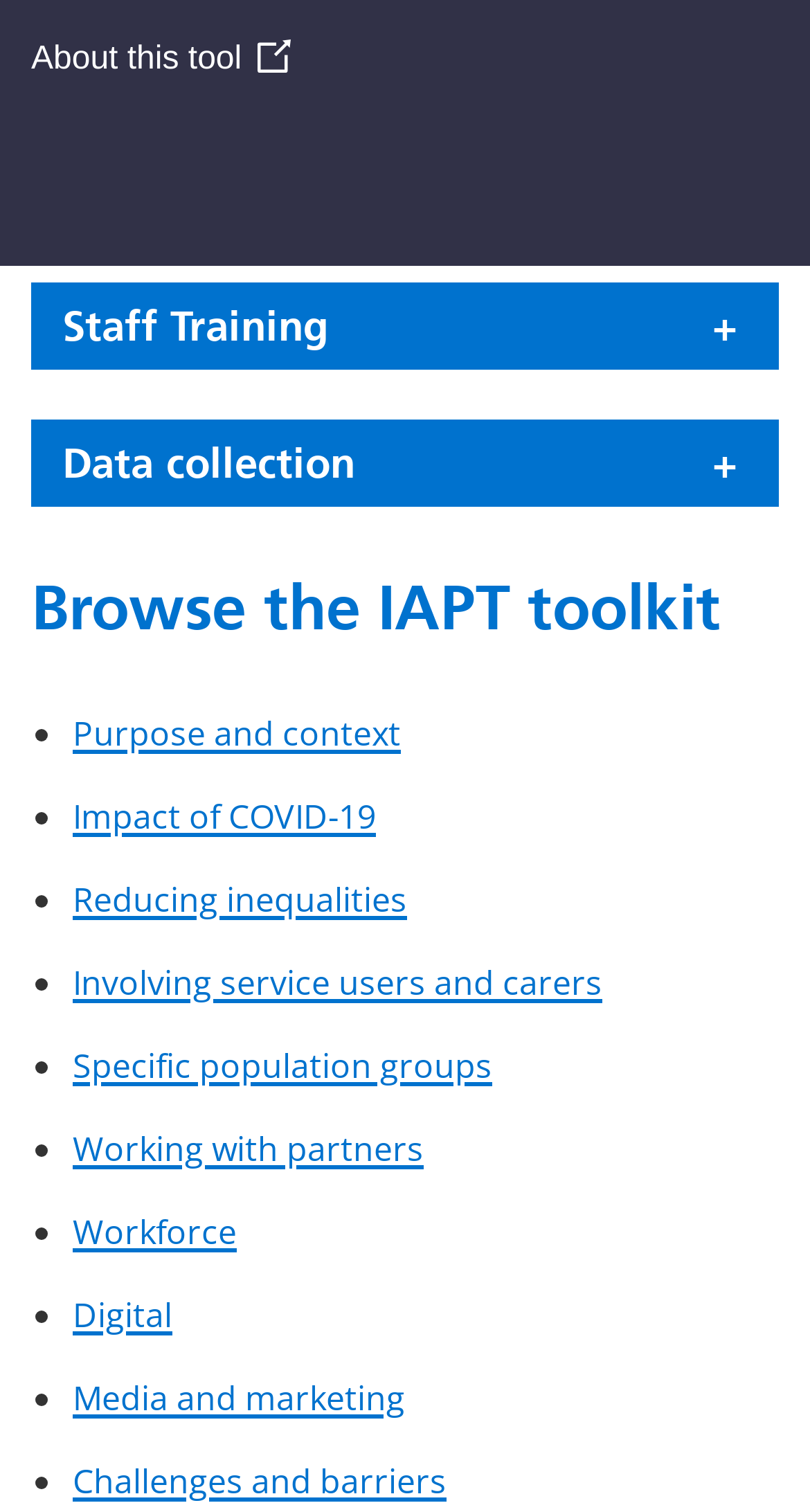Select the bounding box coordinates of the element I need to click to carry out the following instruction: "Learn about Workforce +".

[0.038, 0.096, 0.962, 0.154]